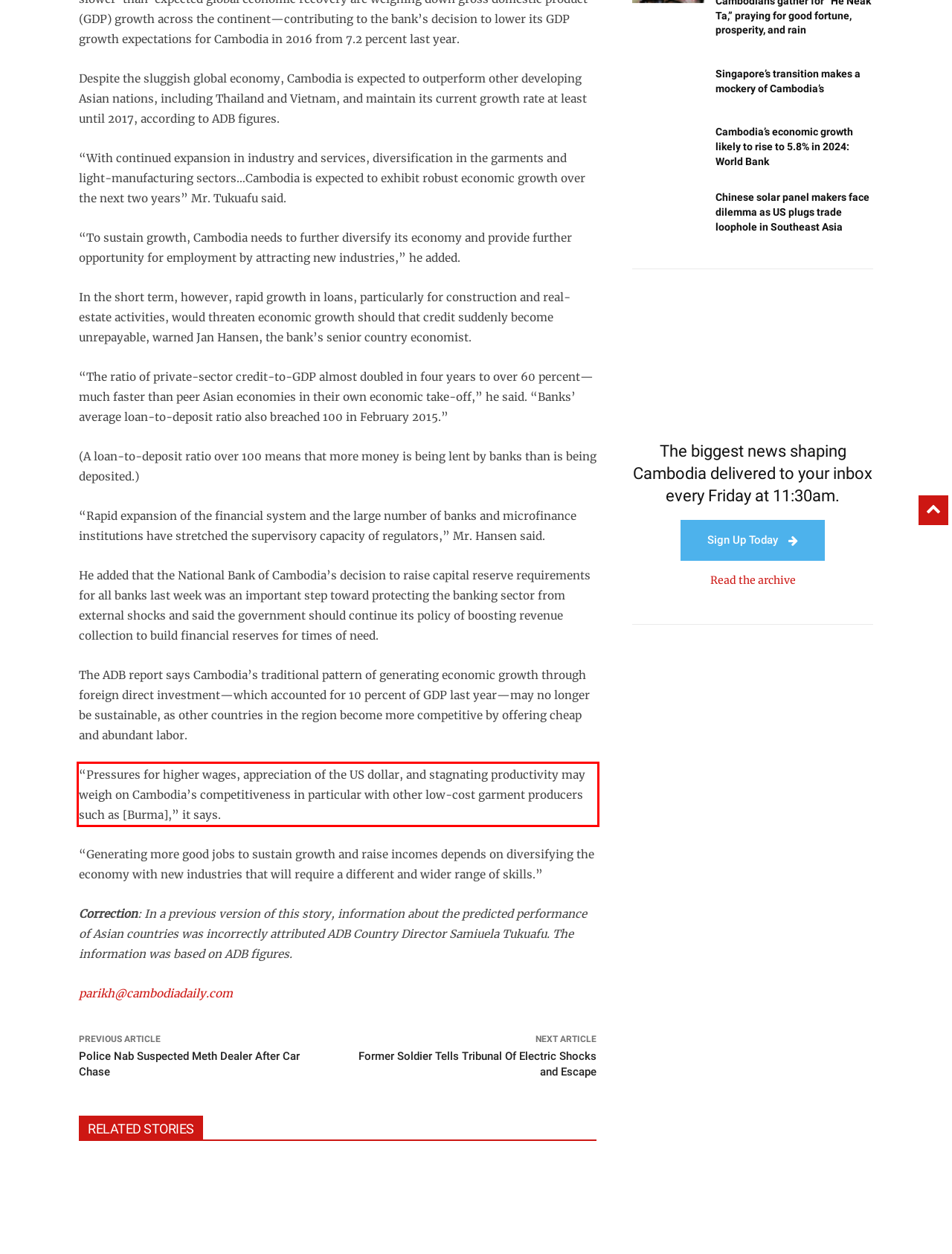By examining the provided screenshot of a webpage, recognize the text within the red bounding box and generate its text content.

“Pressures for higher wages, appreciation of the US dollar, and stagnating productivity may weigh on Cambodia’s competitiveness in particular with other low-cost garment producers such as [Burma],” it says.